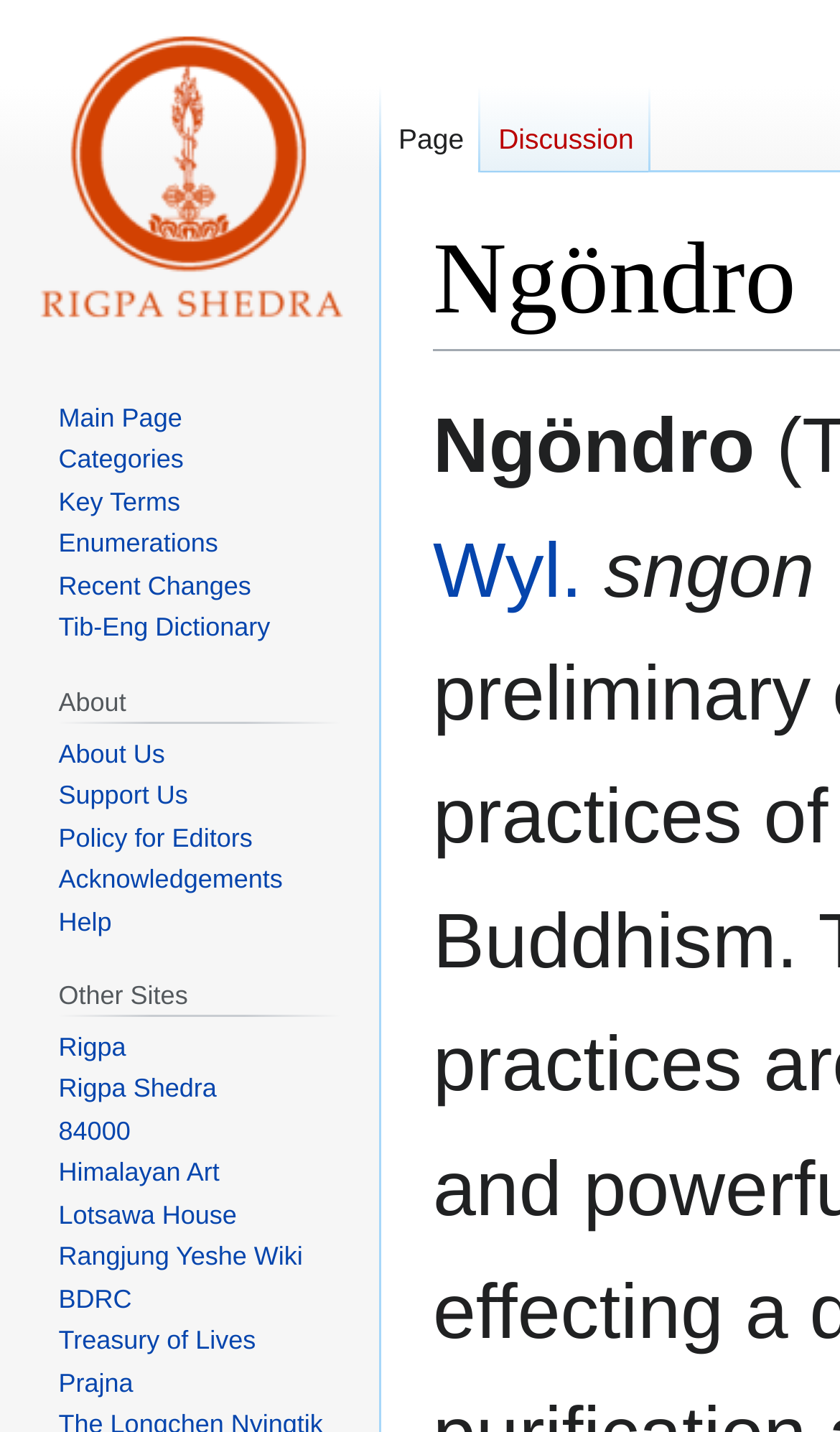Please provide a brief answer to the question using only one word or phrase: 
How many links are there in the 'About' section?

7